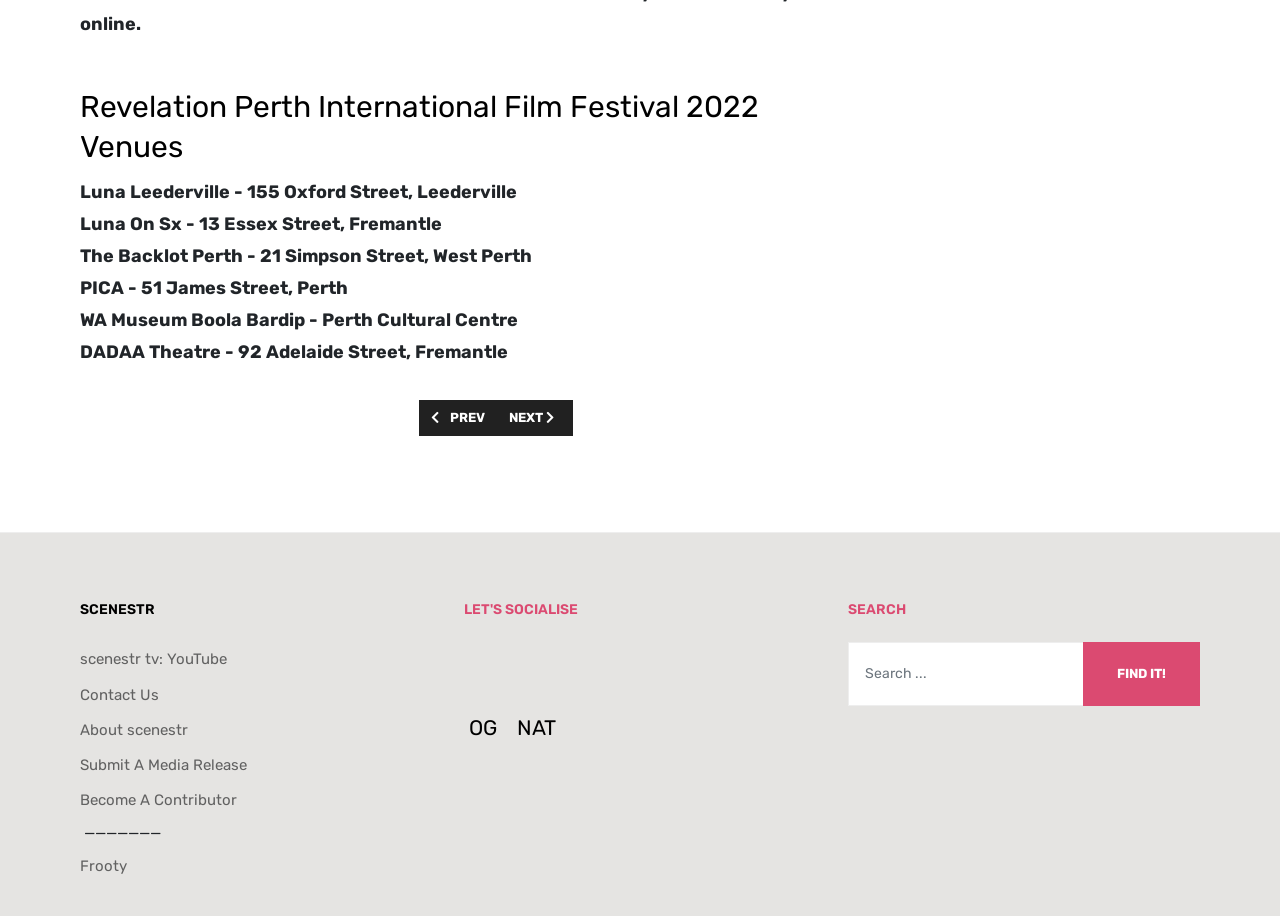Please determine the bounding box coordinates of the clickable area required to carry out the following instruction: "Search for something on the website". The coordinates must be four float numbers between 0 and 1, represented as [left, top, right, bottom].

[0.662, 0.701, 0.847, 0.771]